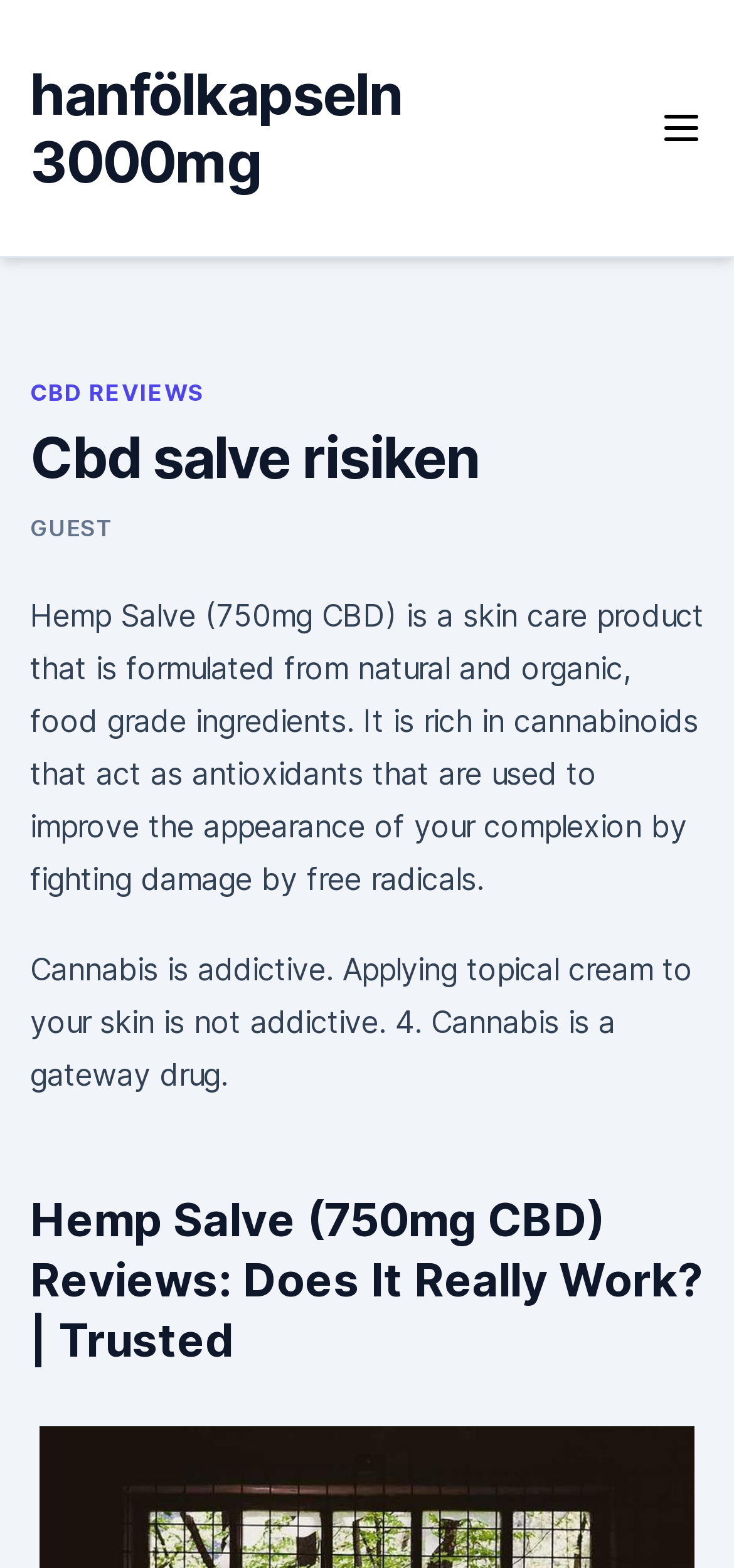What is the product name mentioned on the page?
Please answer using one word or phrase, based on the screenshot.

Hemp Salve